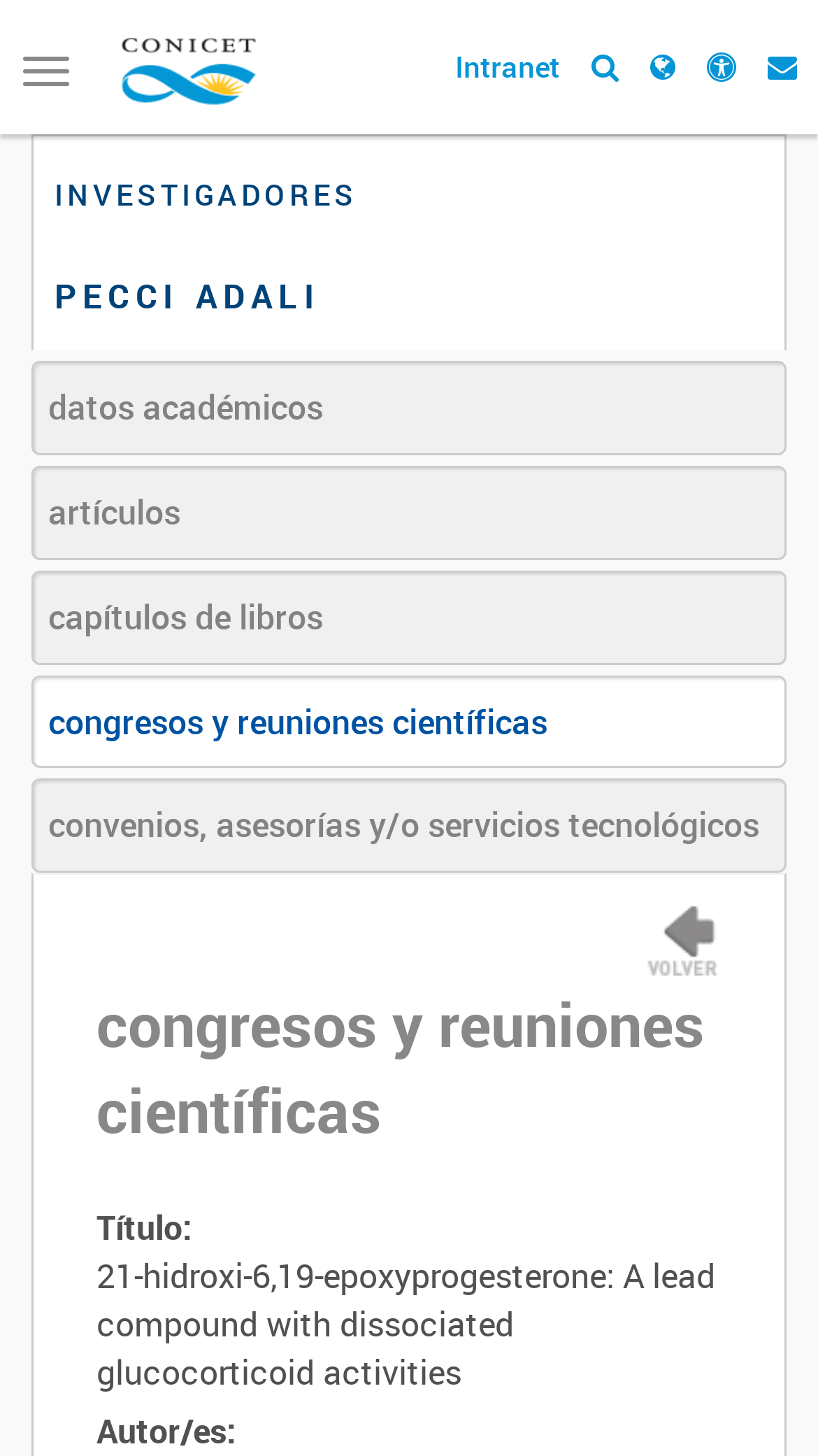Provide a one-word or brief phrase answer to the question:
How many authors are listed for the research paper?

Not specified